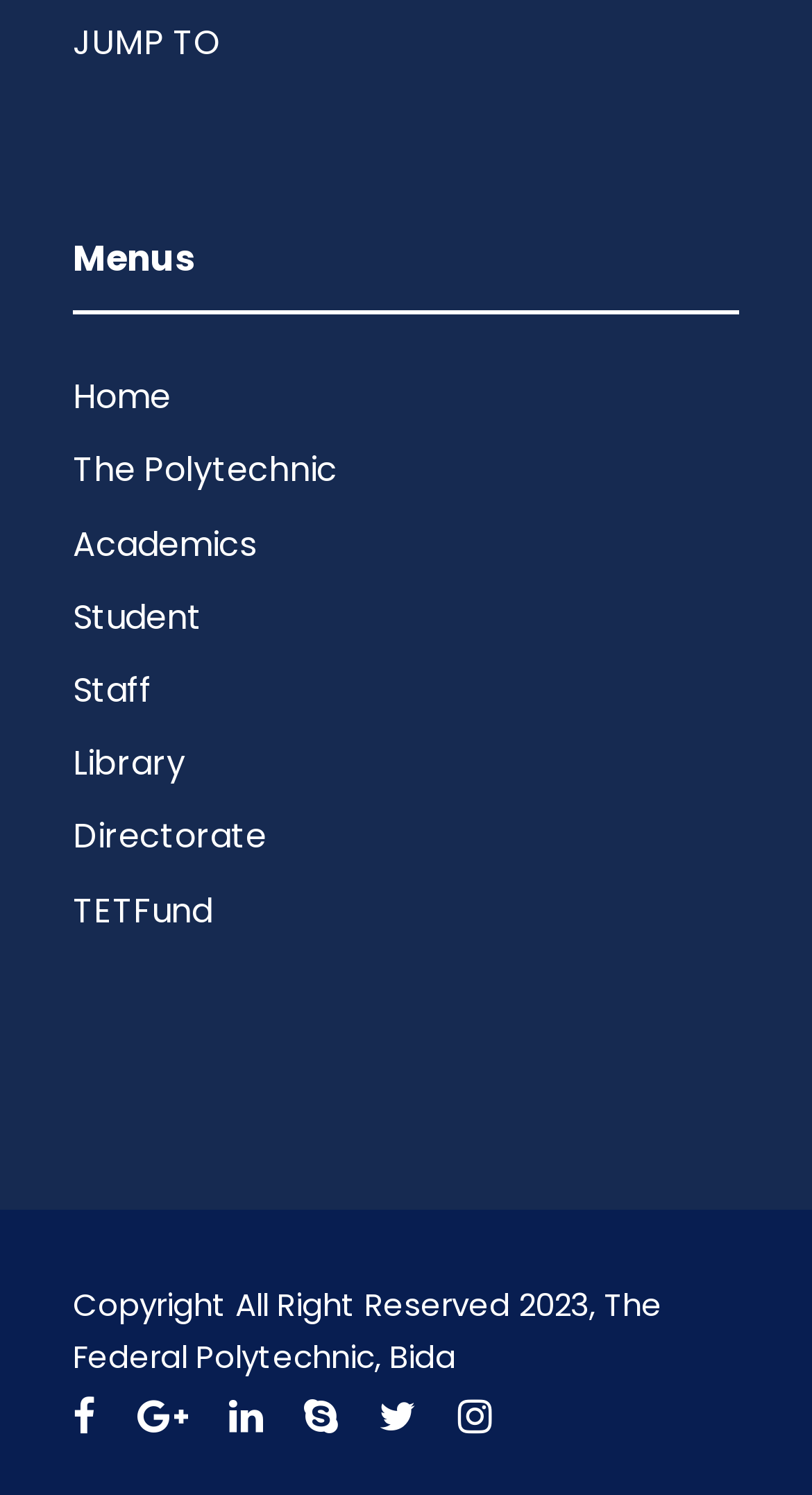Provide the bounding box coordinates of the UI element this sentence describes: "JUMP TO".

[0.09, 0.012, 0.272, 0.044]